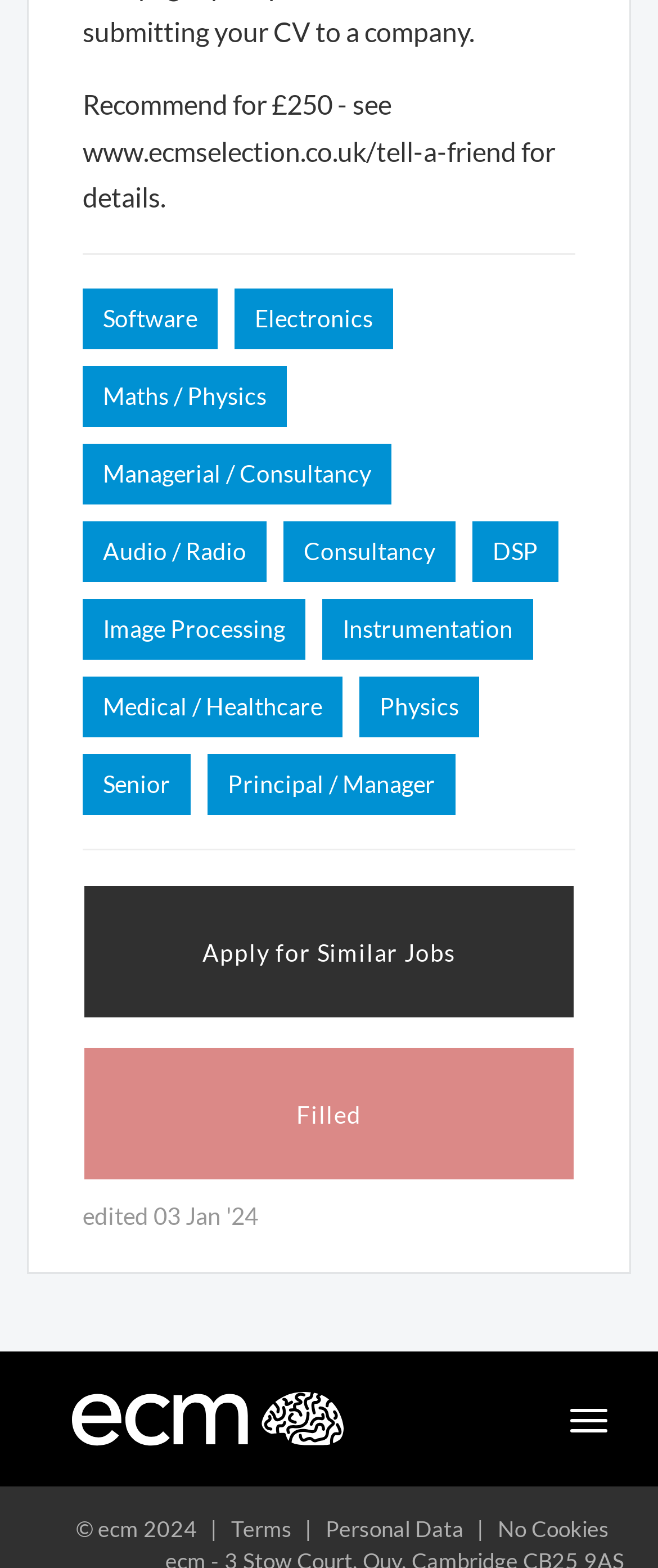Find and specify the bounding box coordinates that correspond to the clickable region for the instruction: "Click on Terms".

[0.351, 0.966, 0.444, 0.983]